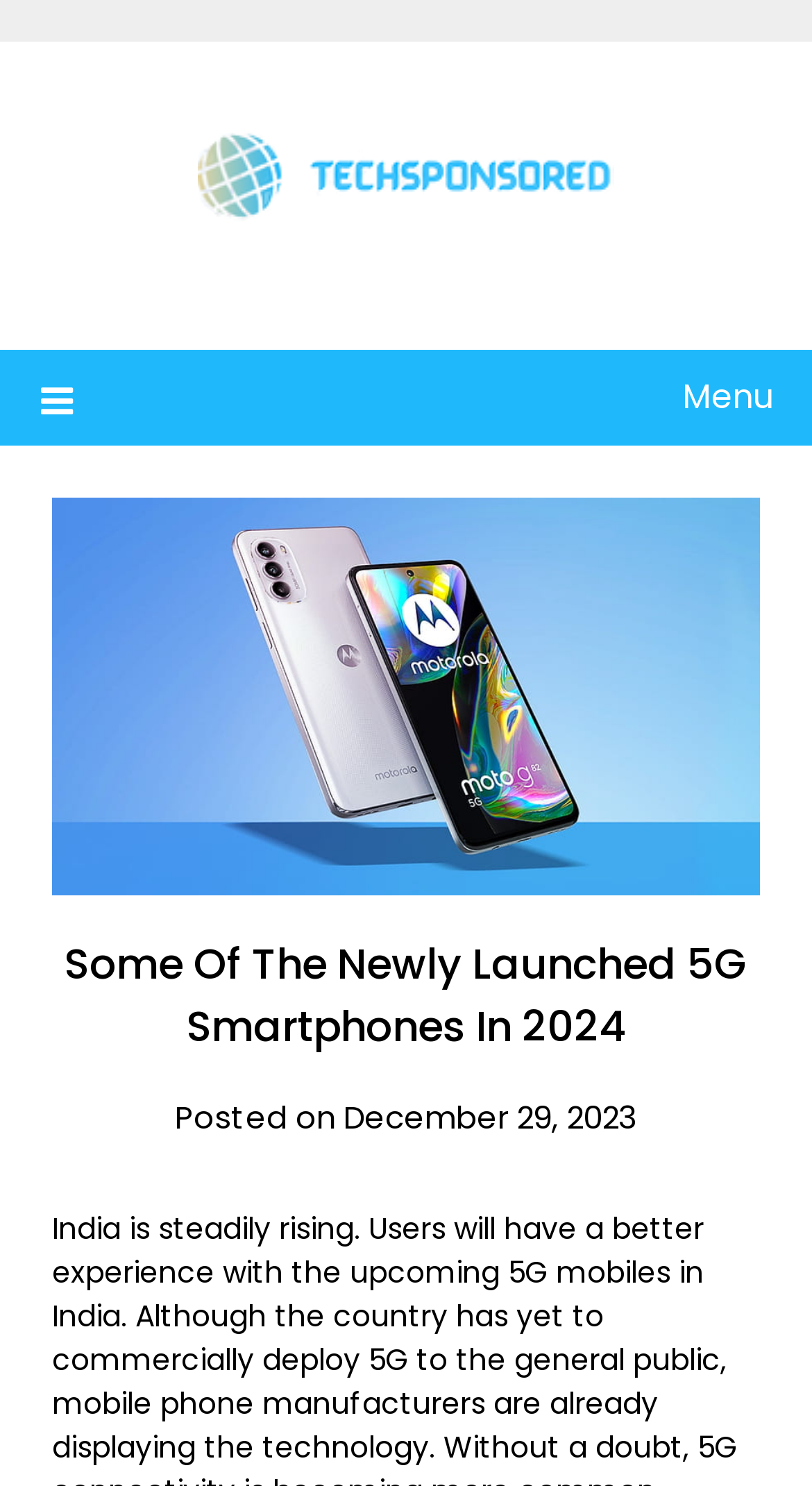Identify the bounding box coordinates for the UI element described as follows: "alt="Tech Sponsored"". Ensure the coordinates are four float numbers between 0 and 1, formatted as [left, top, right, bottom].

[0.244, 0.056, 0.756, 0.196]